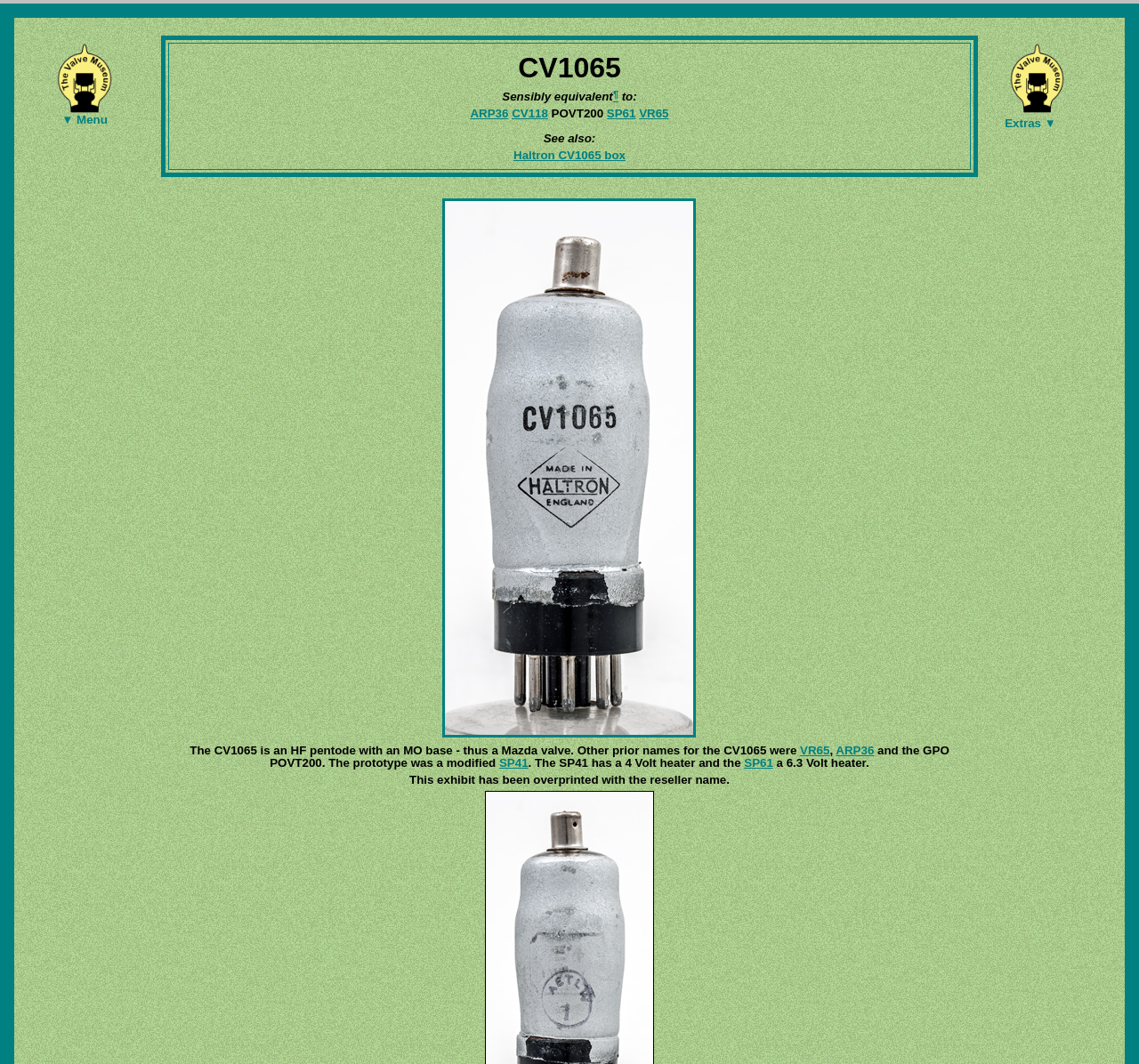What is the reseller name overprinted on this exhibit?
Refer to the screenshot and deliver a thorough answer to the question presented.

The webpage mentions that this exhibit has been overprinted with the reseller name, but it does not specify what the reseller name is.